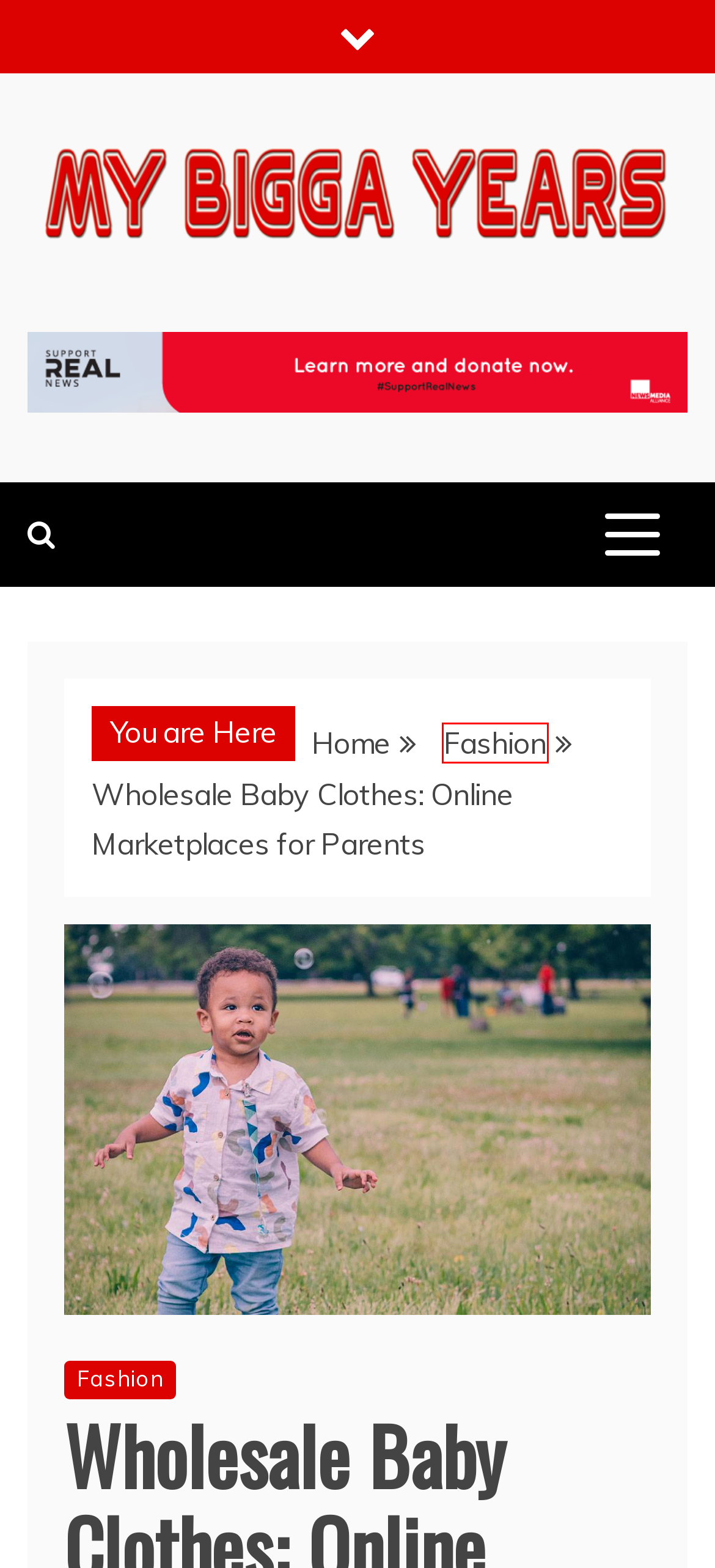You’re provided with a screenshot of a webpage that has a red bounding box around an element. Choose the best matching webpage description for the new page after clicking the element in the red box. The options are:
A. May 2022 - My bigga Years
B. Fashion Archives - My bigga Years
C. My Bigga Years | General & News Blog
D. Draping Dreams, Weaving Zari Saree Themes - My bigga Years
E. August 2023 - My bigga Years
F. February 2022 - My bigga Years
G. Betting Archives - My bigga Years
H. Auto Archives - My bigga Years

B